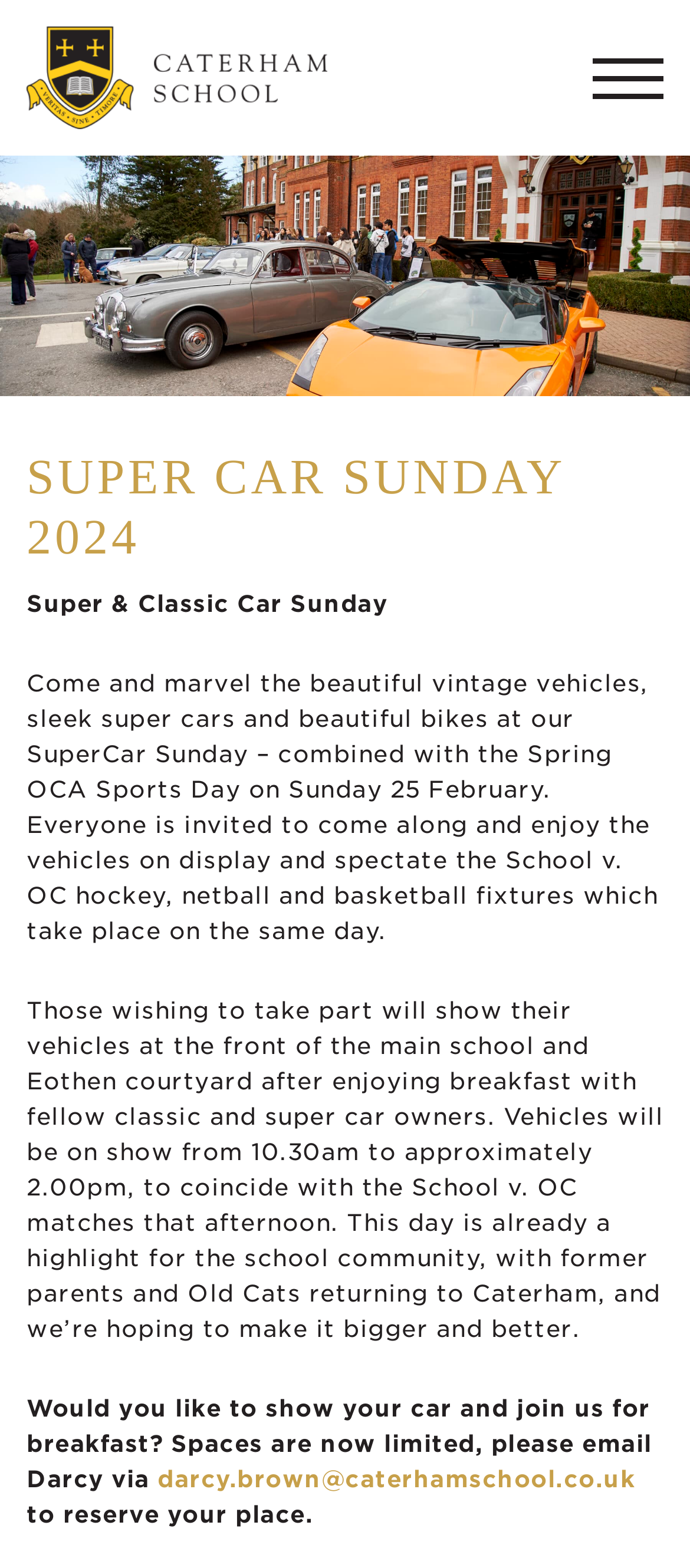Analyze the image and give a detailed response to the question:
What time will the vehicles be on display?

I found the time by reading the StaticText element that mentions 'Vehicles will be on show from 10.30am to approximately 2.00pm...' which indicates the time period when the vehicles will be on display.